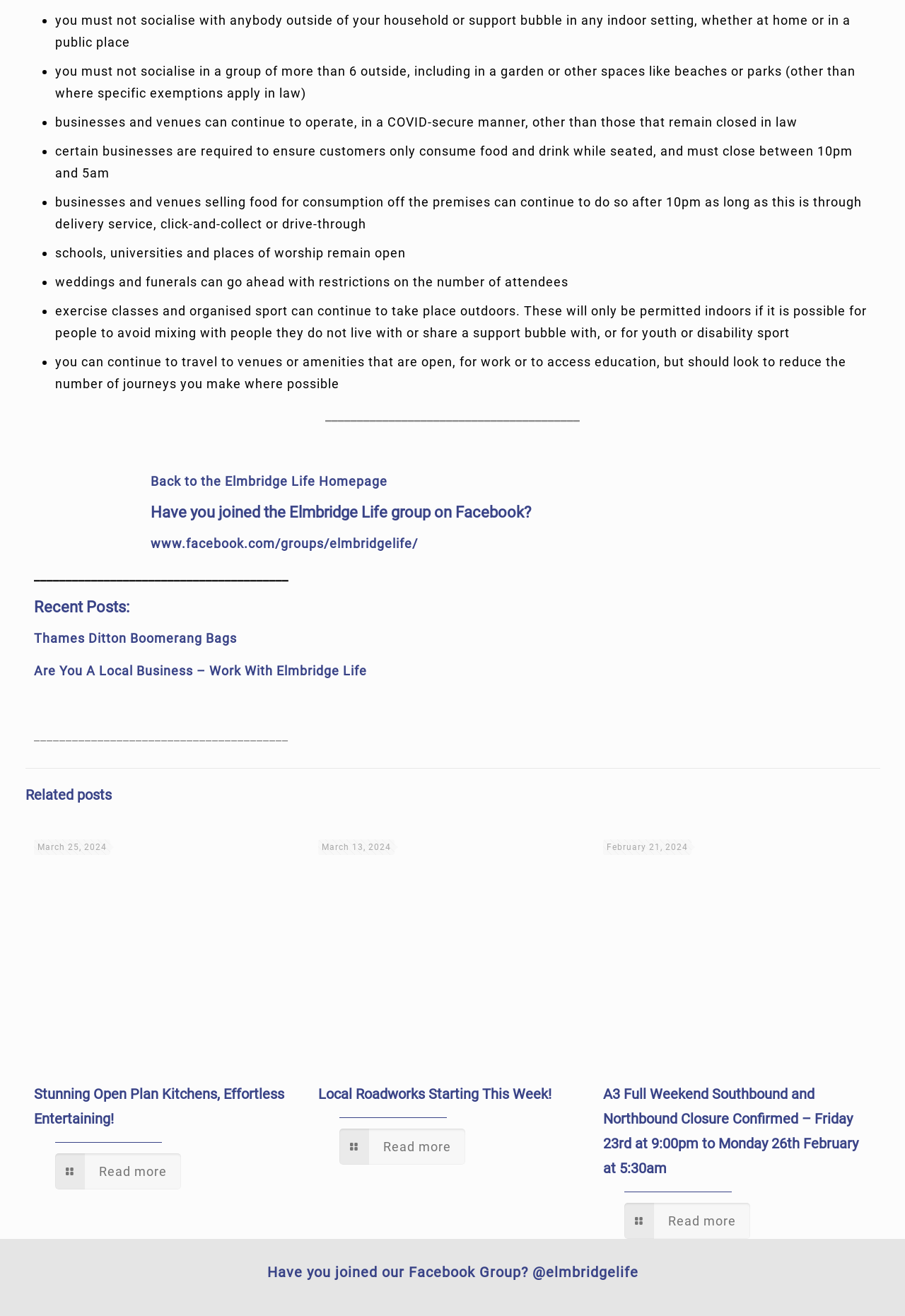Please identify the bounding box coordinates of the region to click in order to complete the given instruction: "View the 'RECENT POSTS' section". The coordinates should be four float numbers between 0 and 1, i.e., [left, top, right, bottom].

None